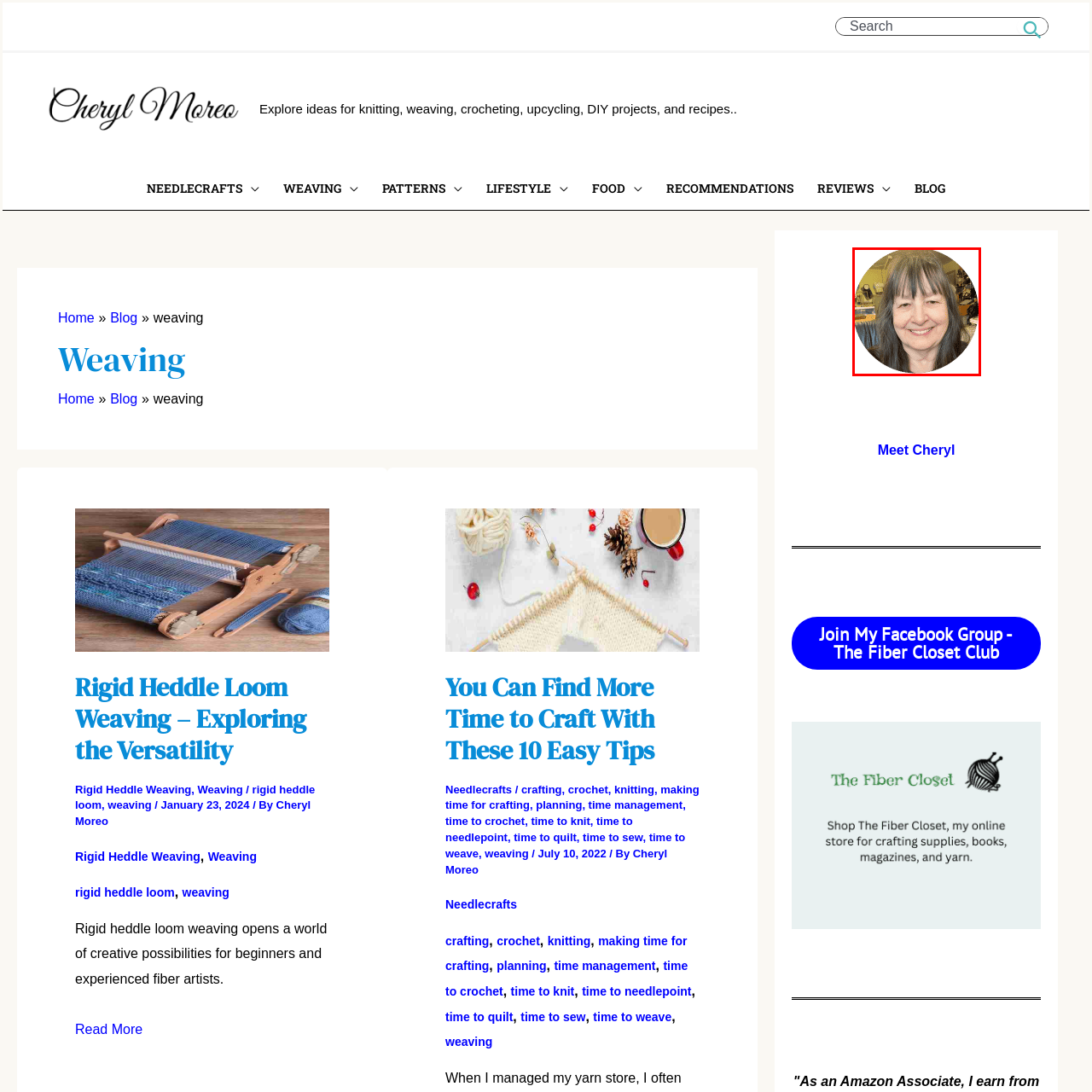Describe in detail the portion of the image that is enclosed within the red boundary.

The image features a woman with long, straight gray hair and a warm smile, set against a softly blurred background that suggests a craft studio. She appears friendly and approachable, embodying a passion for crafting. This portrait is likely associated with Cheryl Moreo, who shares insights and ideas related to knitting, weaving, crocheting, and various DIY projects on her platform. The inviting atmosphere of her surroundings, filled with craft materials, hints at her creative pursuits and expertise in the fiber arts community.